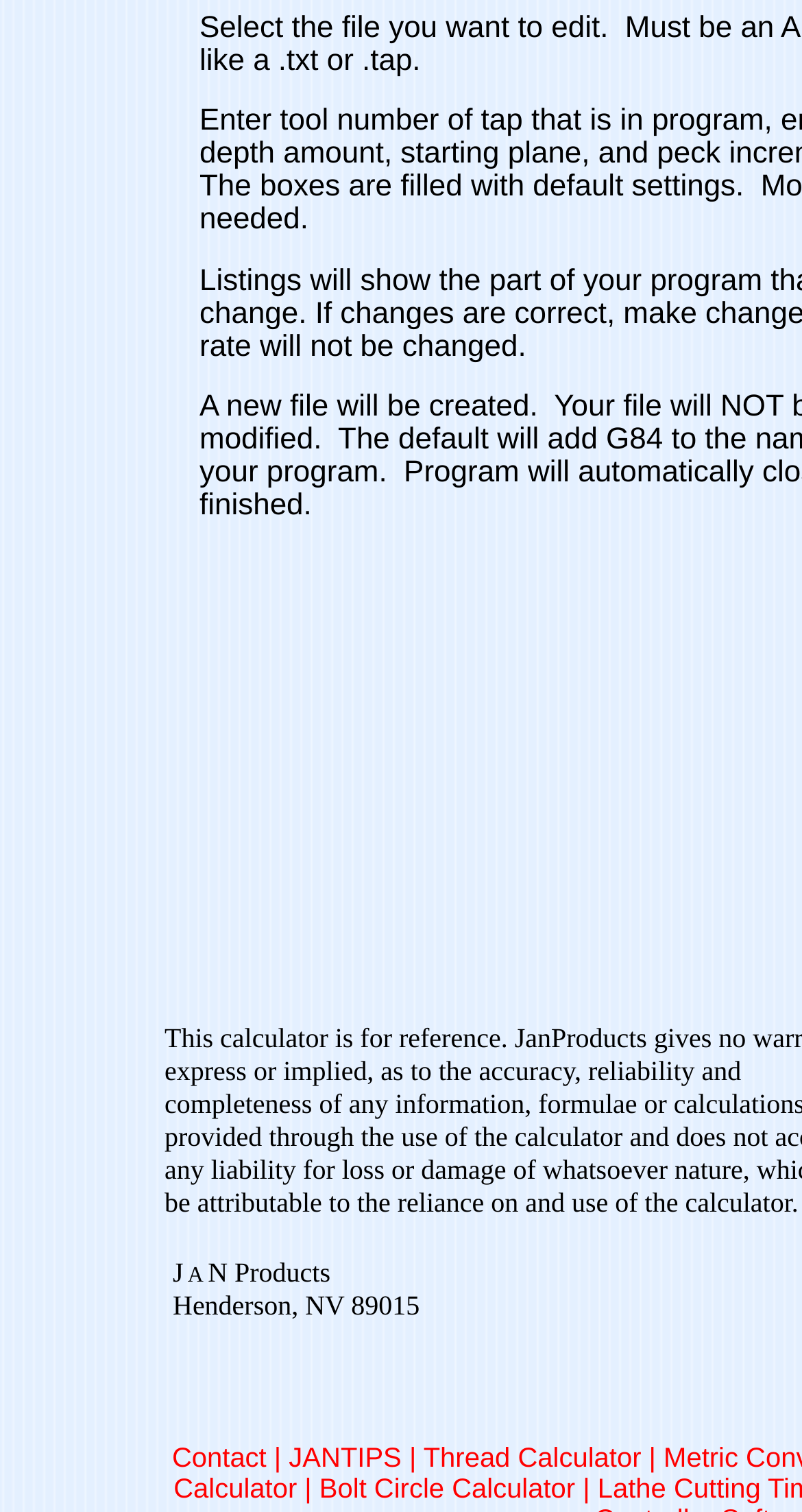For the following element description, predict the bounding box coordinates in the format (top-left x, top-left y, bottom-right x, bottom-right y). All values should be floating point numbers between 0 and 1. Description: Thread Calculator |

[0.528, 0.954, 0.827, 0.974]